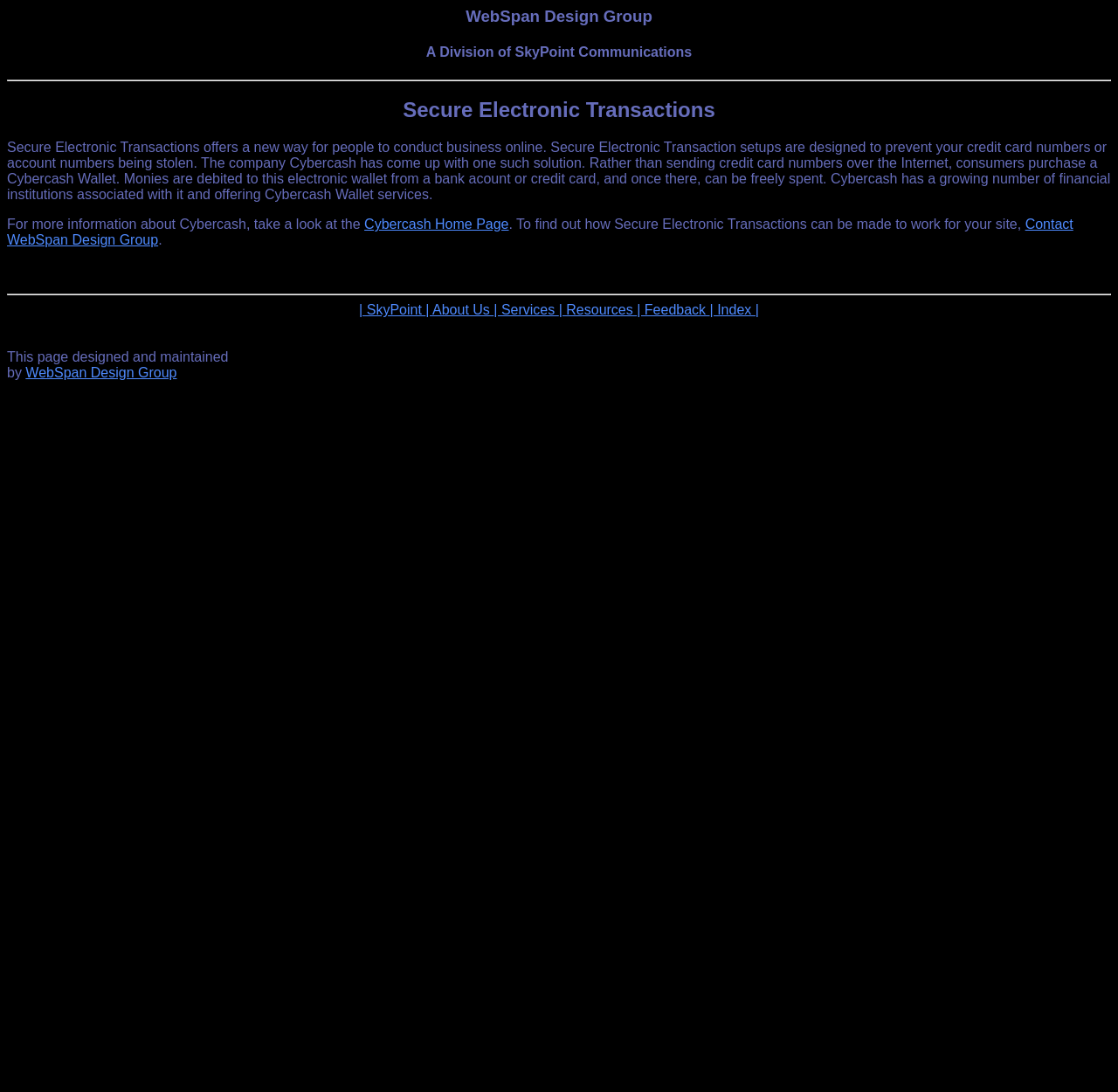Provide the bounding box coordinates of the UI element this sentence describes: "aria-label="Accessibility Menu" title="Accessibility Menu"".

None